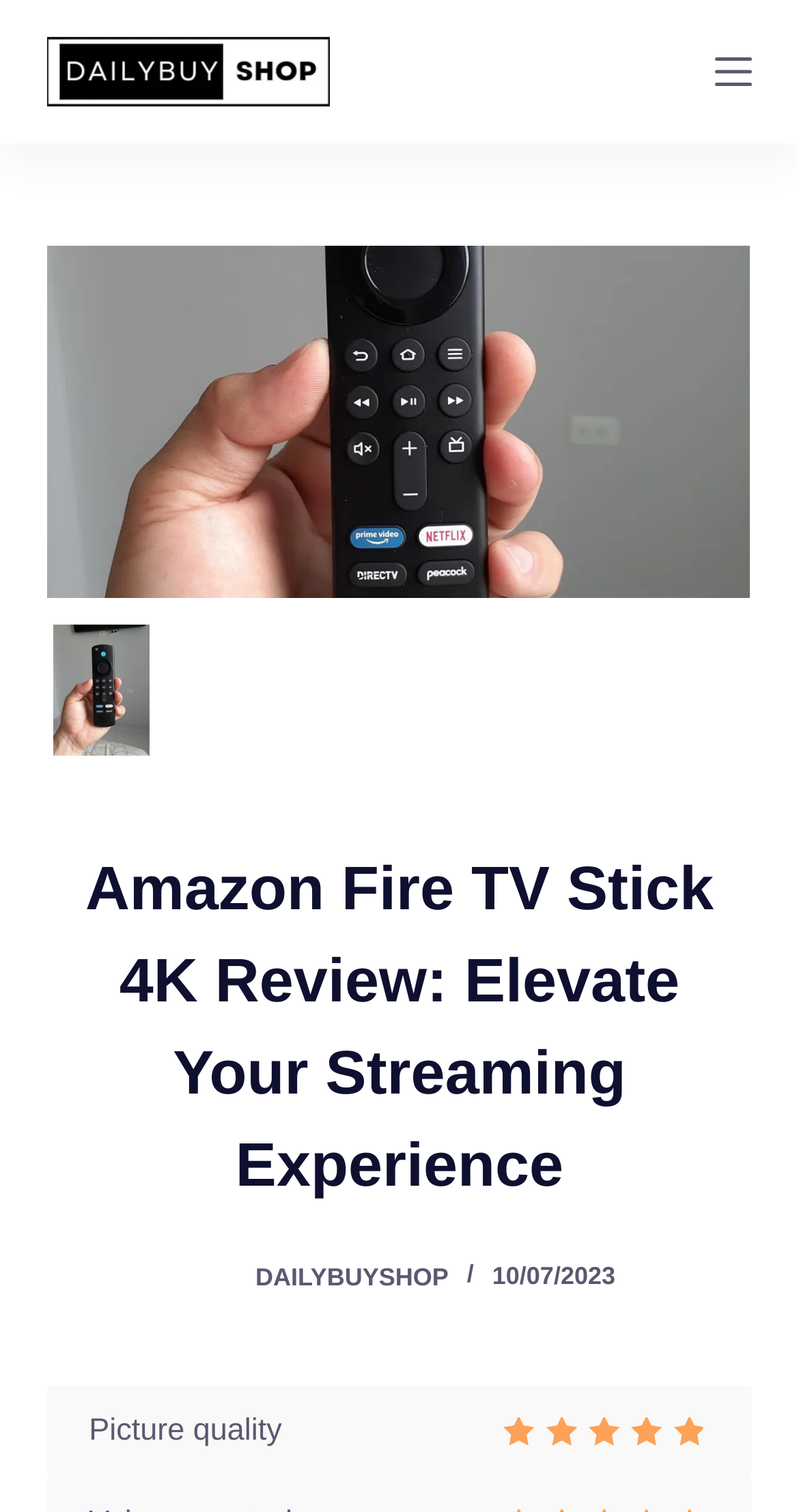Please determine the main heading text of this webpage.

Amazon Fire TV Stick 4K Review: Elevate Your Streaming Experience